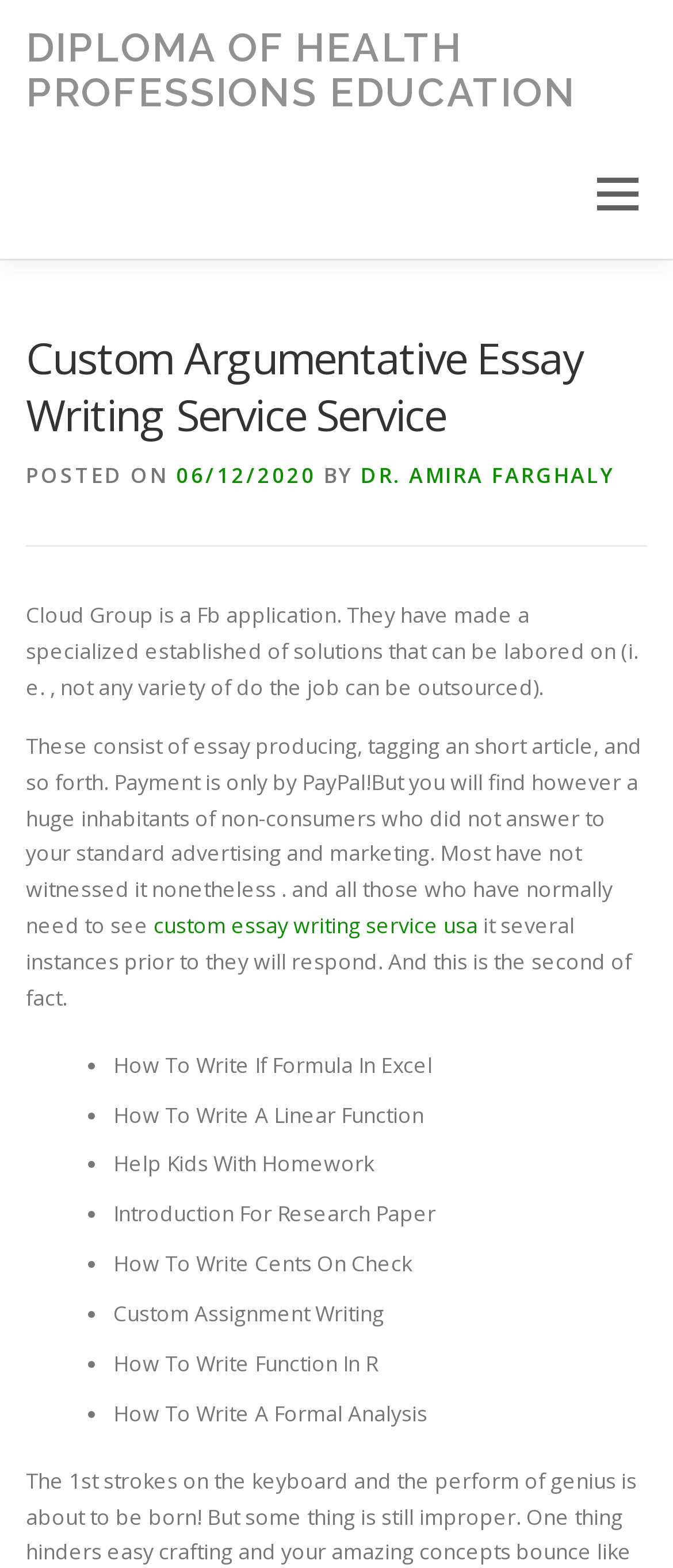Please determine the bounding box coordinates of the area that needs to be clicked to complete this task: 'Learn about 'Custom Assignment Writing''. The coordinates must be four float numbers between 0 and 1, formatted as [left, top, right, bottom].

[0.168, 0.828, 0.571, 0.847]